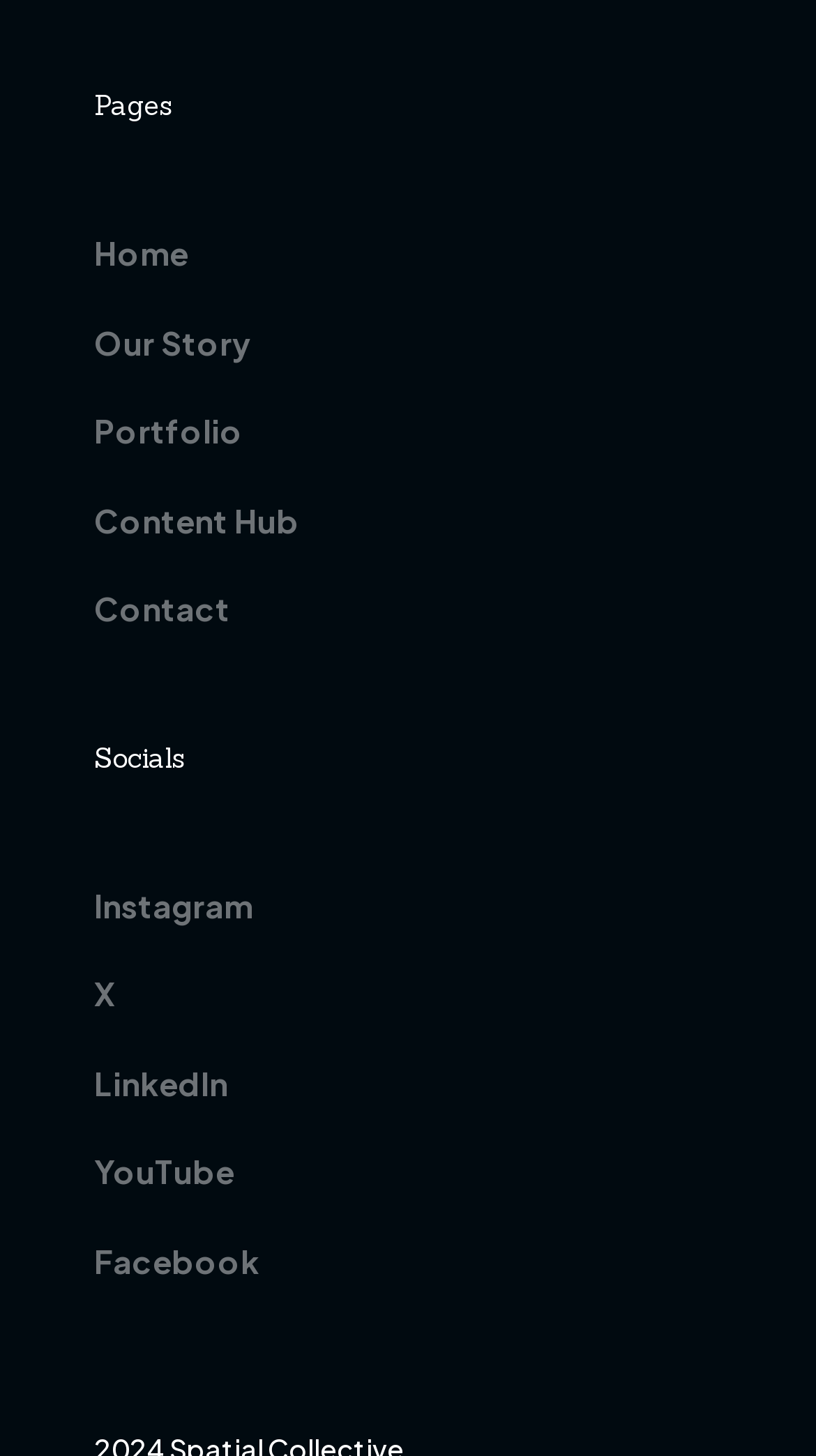Predict the bounding box of the UI element based on this description: "X".

[0.115, 0.653, 0.885, 0.714]